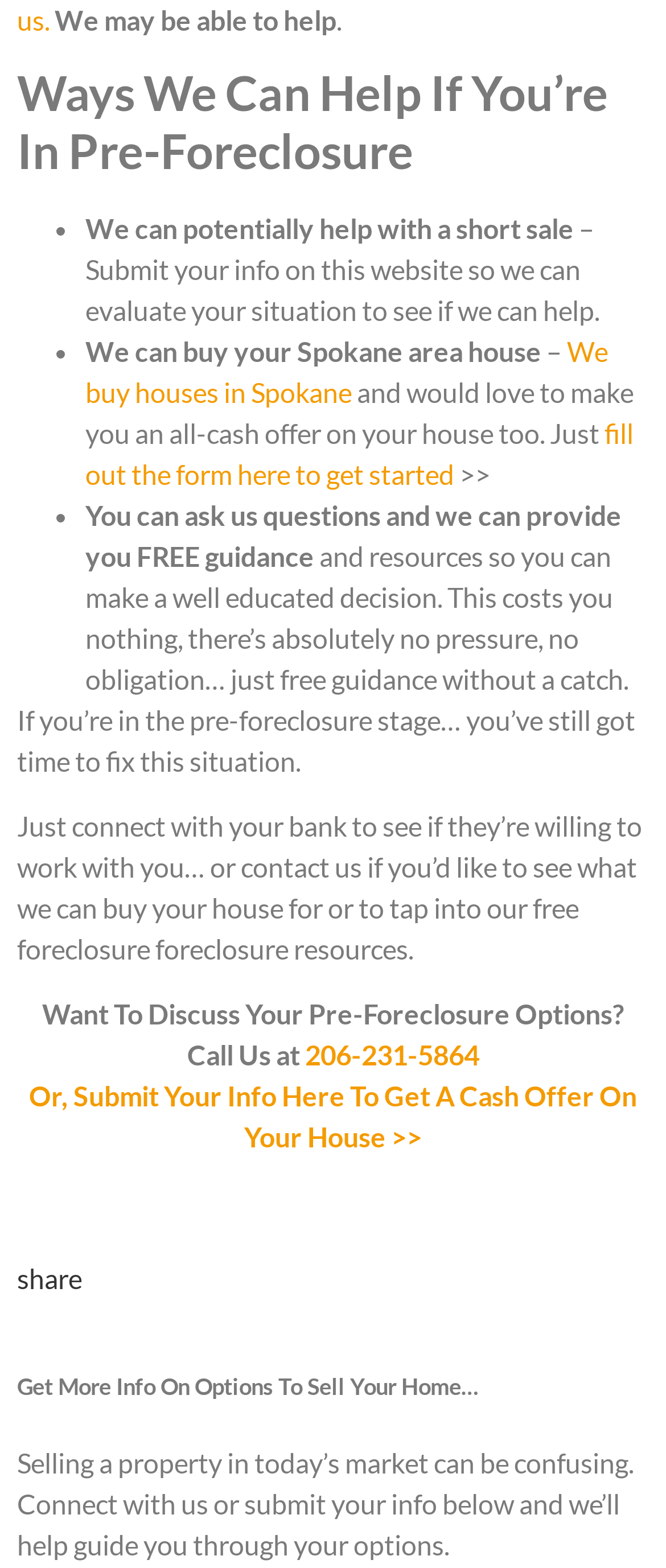Using the provided element description: "We buy houses in Spokane", identify the bounding box coordinates. The coordinates should be four floats between 0 and 1 in the order [left, top, right, bottom].

[0.128, 0.213, 0.913, 0.26]